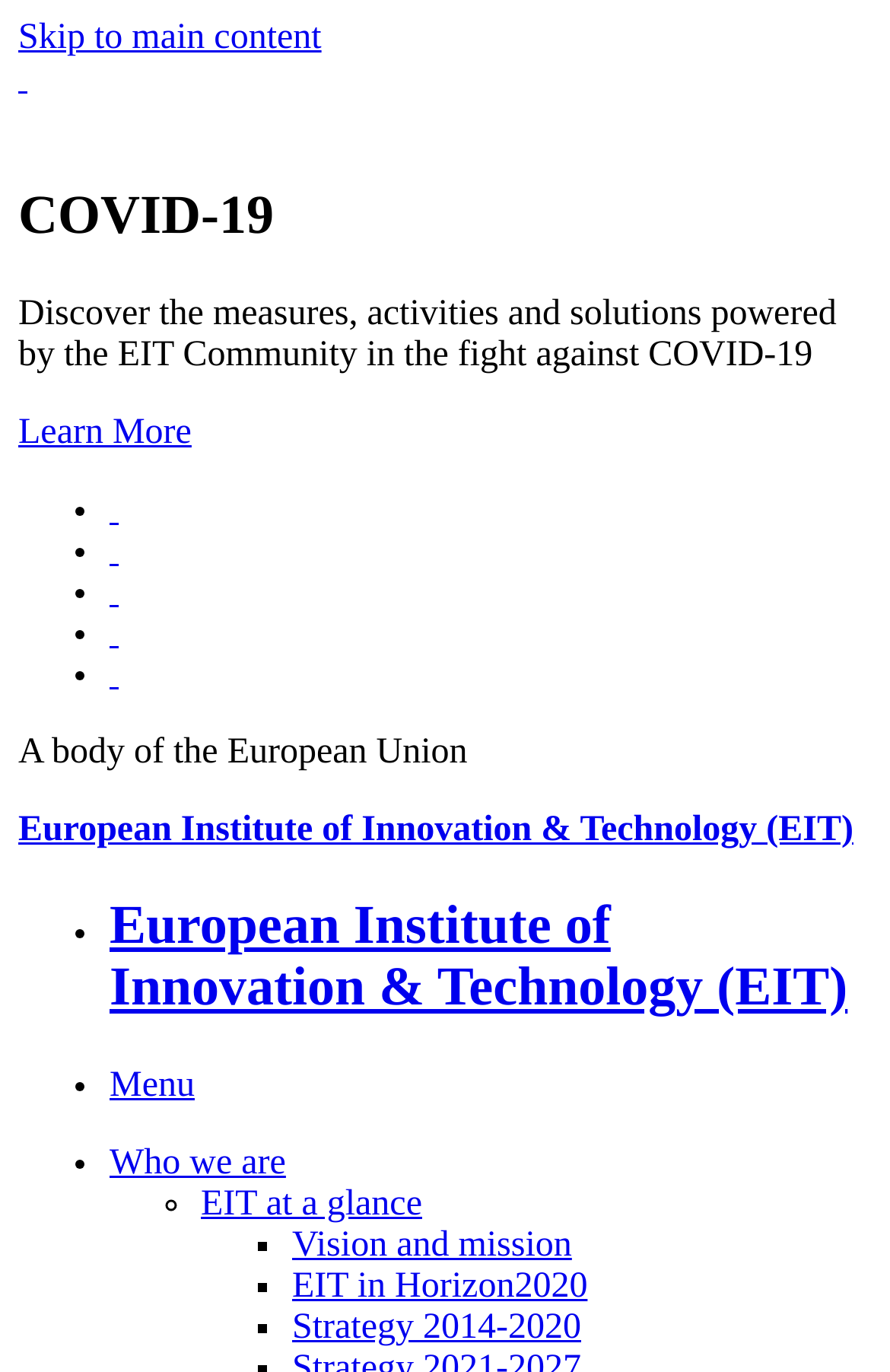Find the UI element described as: "Strategy 2014-2020" and predict its bounding box coordinates. Ensure the coordinates are four float numbers between 0 and 1, [left, top, right, bottom].

[0.328, 0.953, 0.653, 0.981]